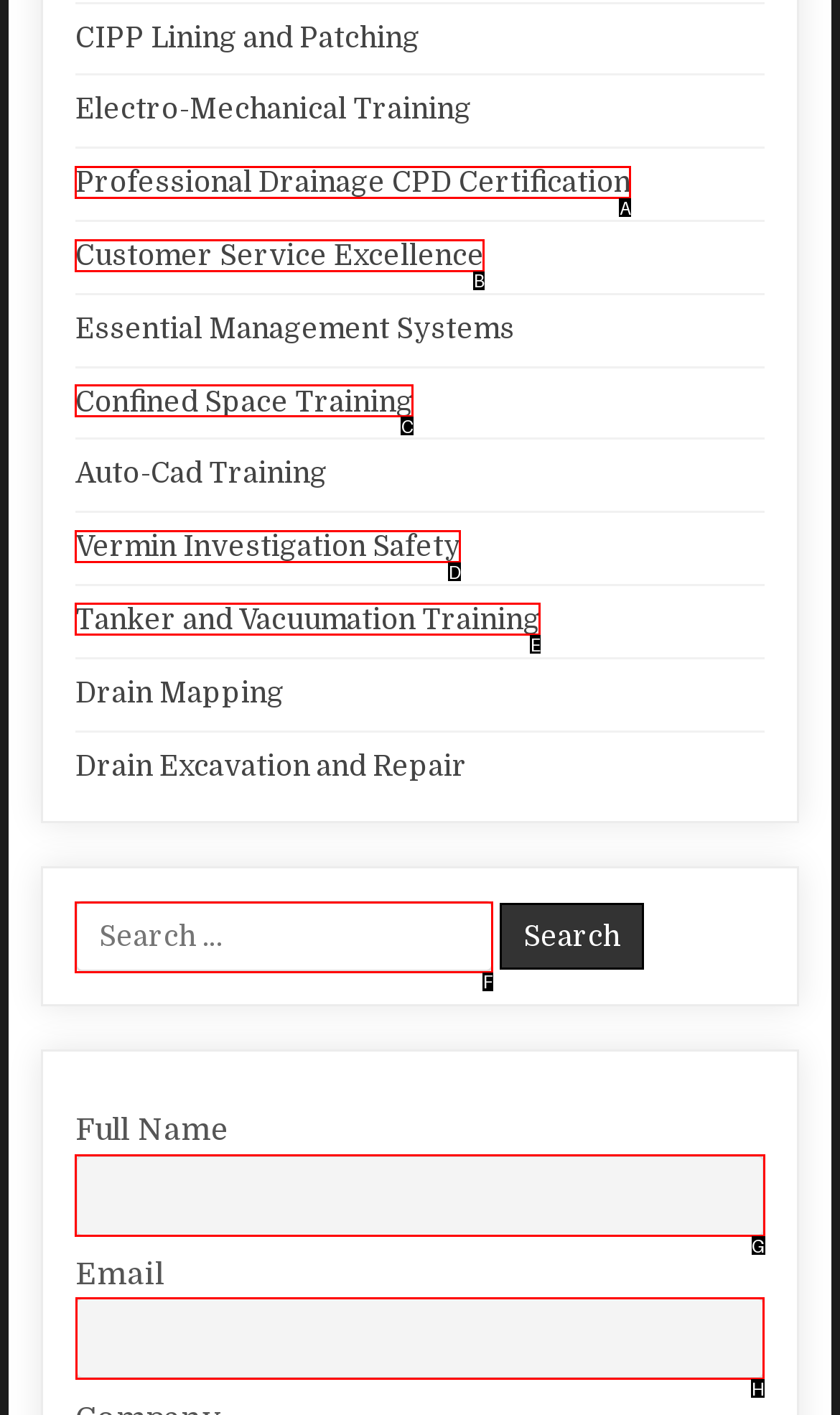Select the option I need to click to accomplish this task: Enter email
Provide the letter of the selected choice from the given options.

H